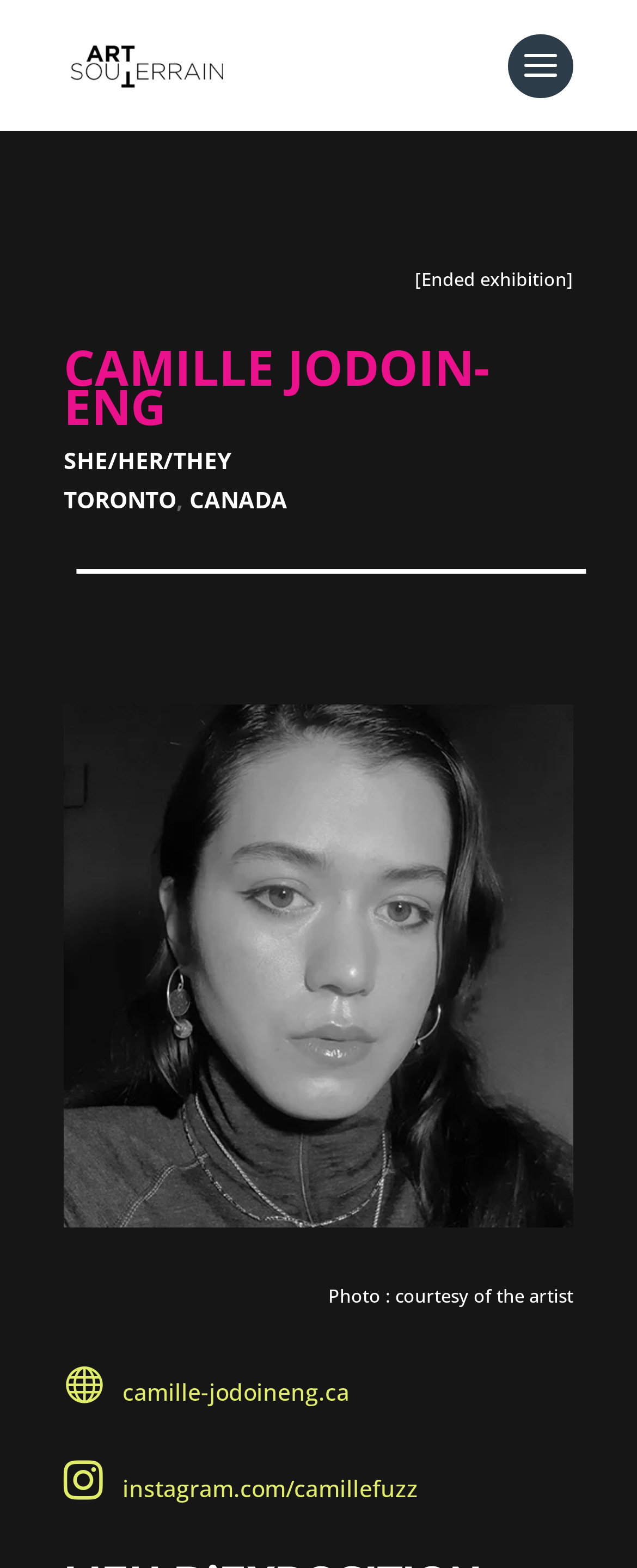What is the artist's website?
Using the image, provide a concise answer in one word or a short phrase.

camille-jodoineng.ca